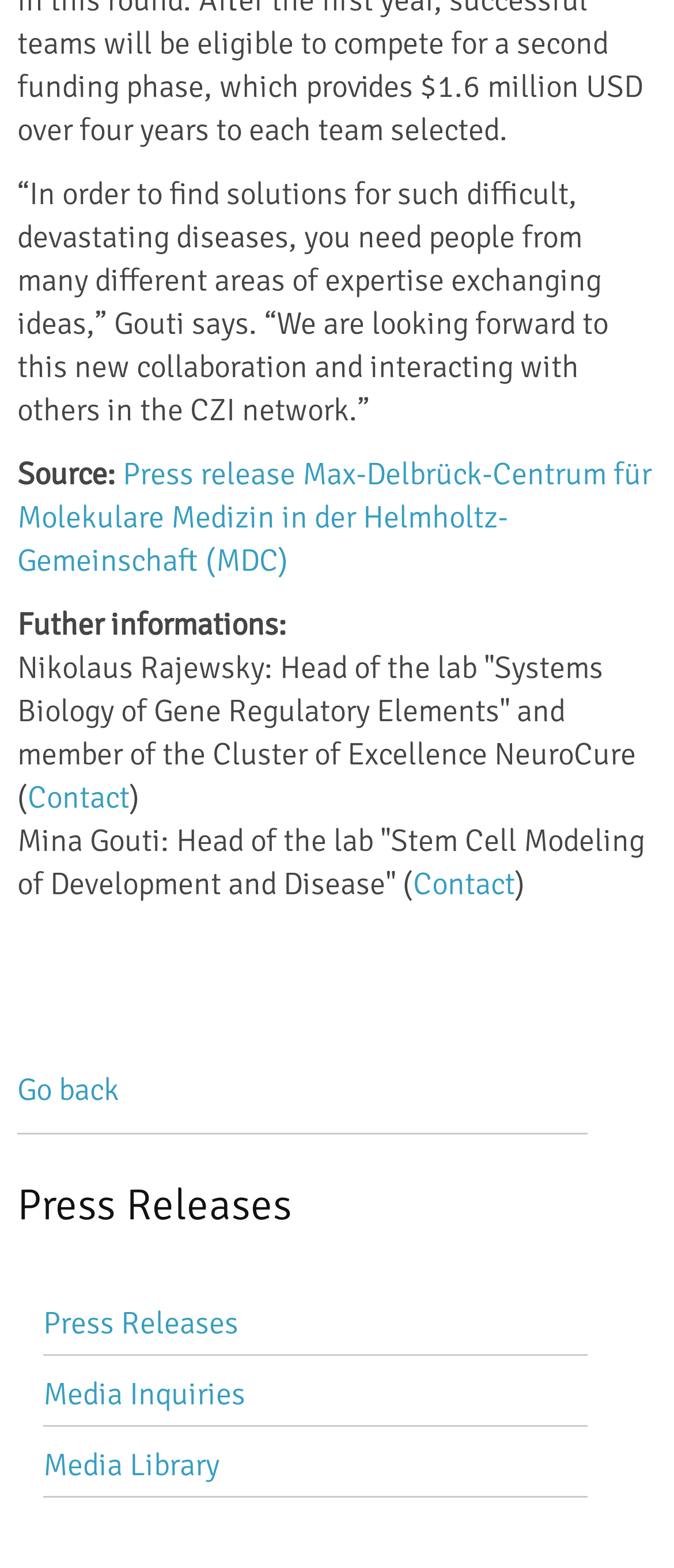What is the purpose of the collaboration mentioned in the quote?
Based on the screenshot, respond with a single word or phrase.

To find solutions for difficult diseases